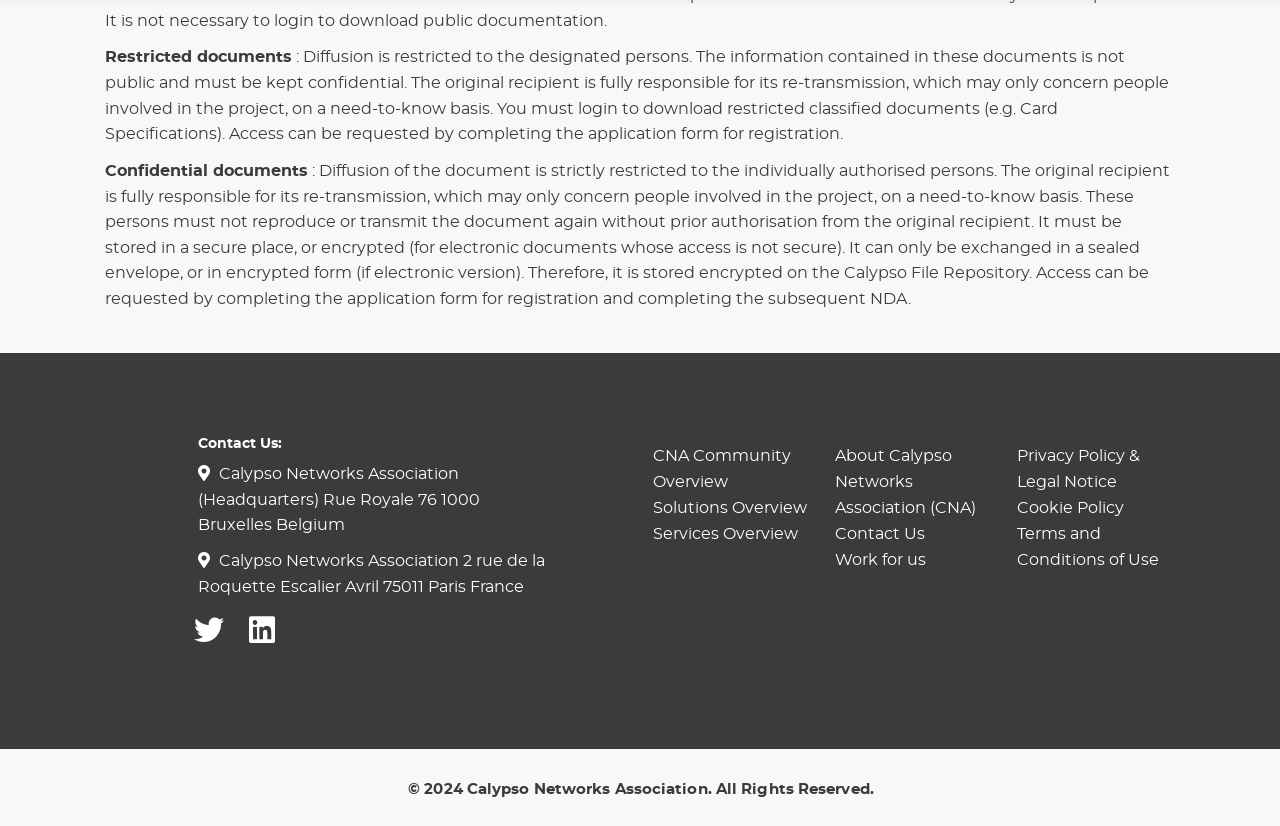Respond to the question with just a single word or phrase: 
What type of documents are restricted?

Confidential and restricted